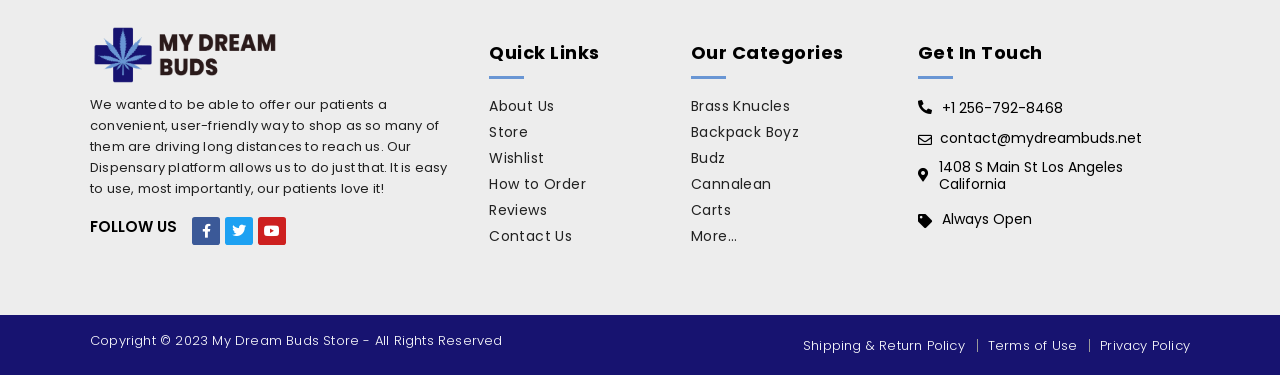Please provide a brief answer to the following inquiry using a single word or phrase:
What is the purpose of the Dispensary platform?

Convenient shopping